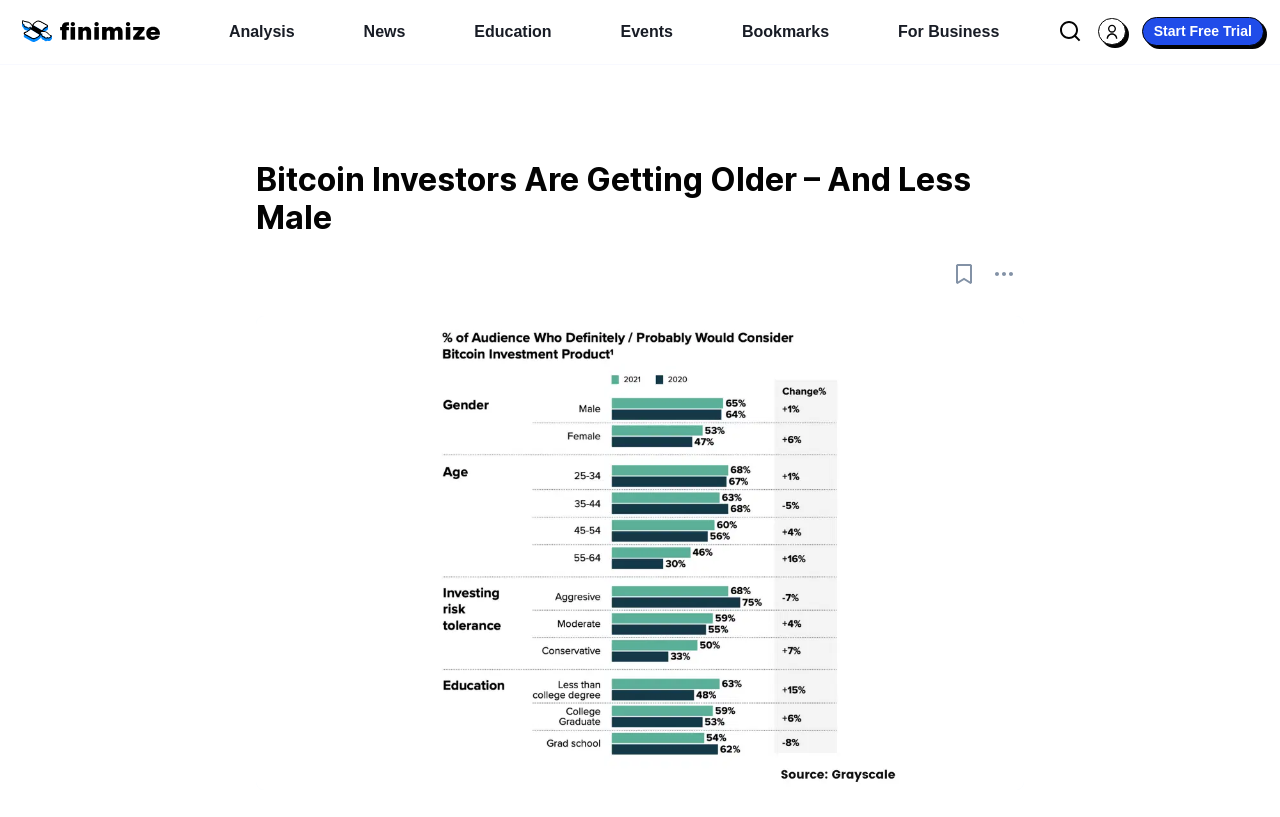What is the position of the 'Start Free Trial' button?
Using the information from the image, provide a comprehensive answer to the question.

I looked at the bounding box coordinates of the 'Start Free Trial' button, which are [0.892, 0.021, 0.988, 0.056]. This suggests that the button is located at the top right of the webpage.